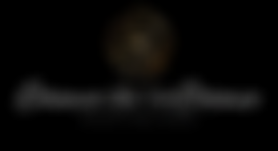What type of clients is the brand targeting?
Provide an in-depth and detailed answer to the question.

The visual identity of the brand, including the logo and its design elements, is intended to attract discerning clients who are looking for premium lodging experiences, suggesting that the brand is targeting a high-end clientele.